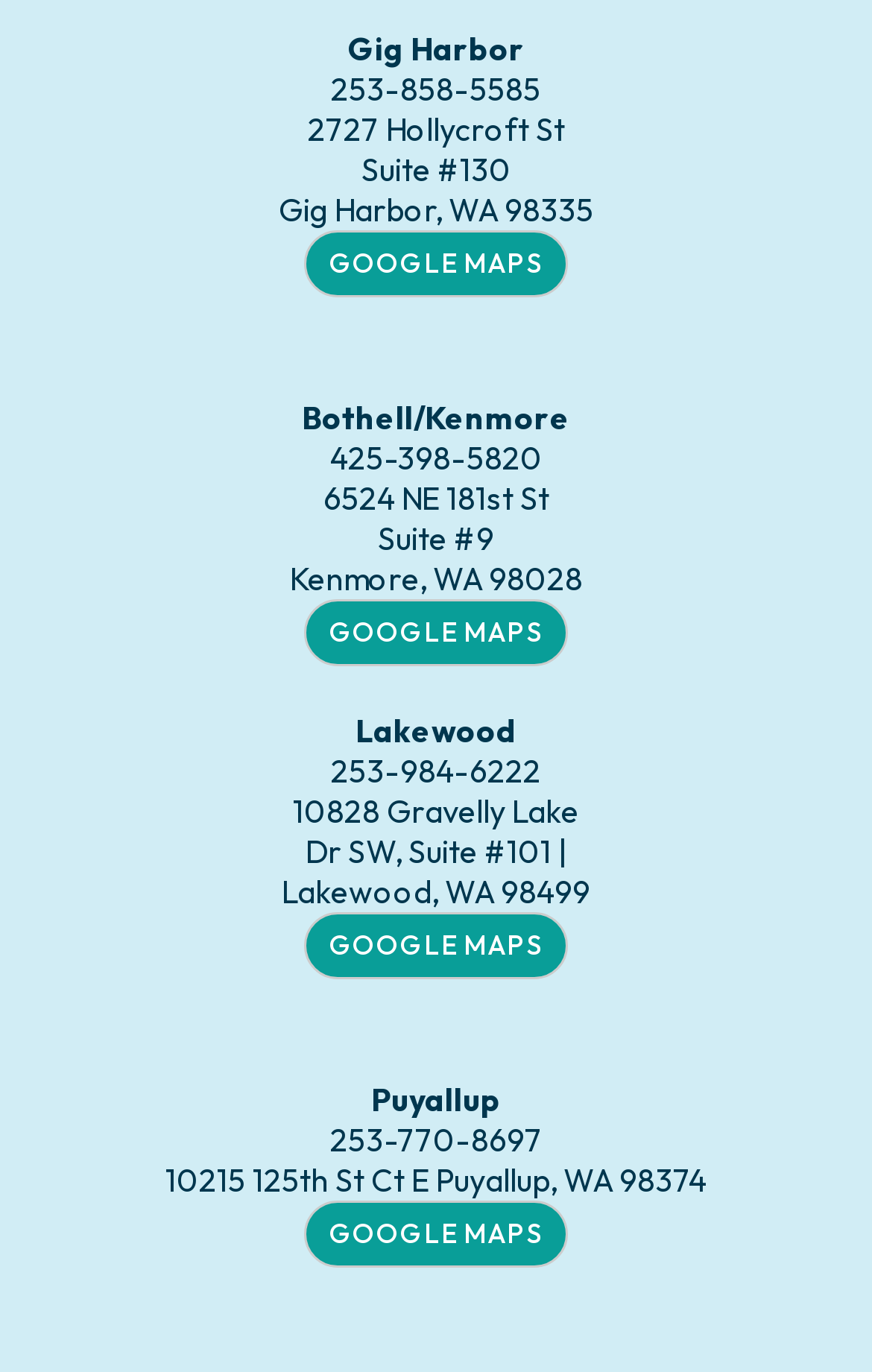What is the address of the Lakewood location?
Look at the webpage screenshot and answer the question with a detailed explanation.

I found the address of the Lakewood location by looking at the link element with the text '10828 Gravelly Lake Dr SW, Suite #101 | Lakewood, WA 98499' which is located below the 'Lakewood' static text.